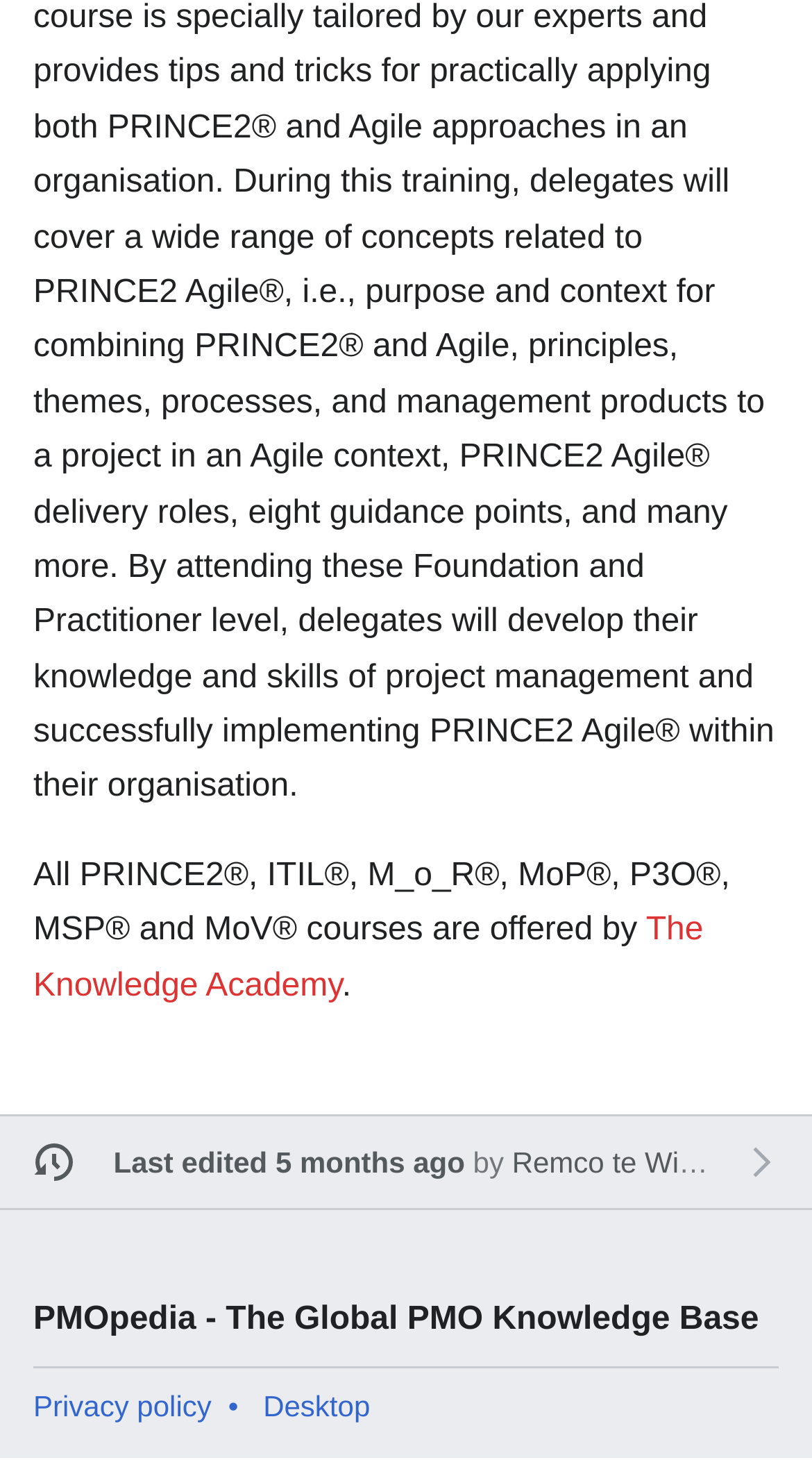Provide a short answer using a single word or phrase for the following question: 
What is the name of the knowledge base?

PMOpedia